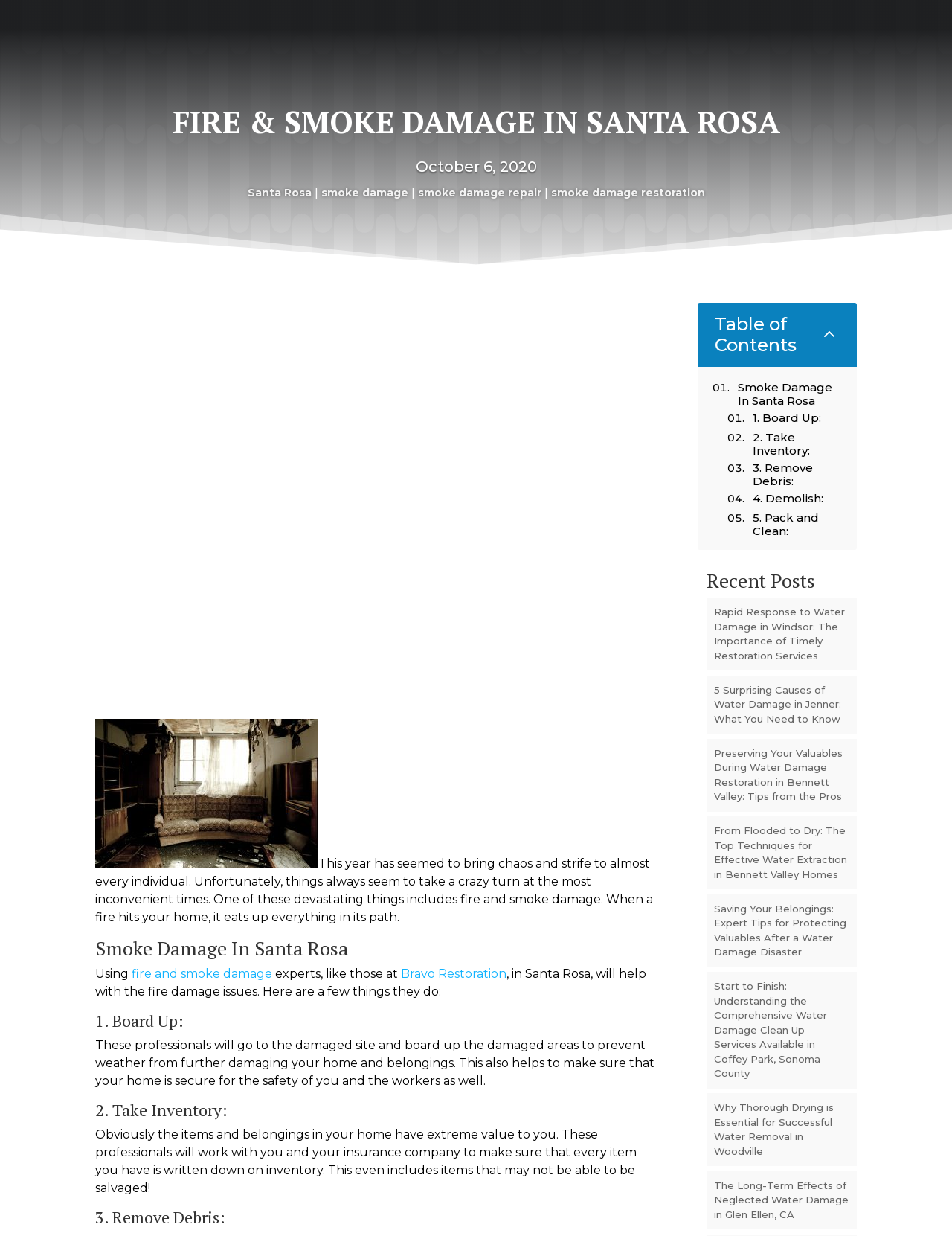From the webpage screenshot, predict the bounding box of the UI element that matches this description: "5. Pack and Clean:".

[0.791, 0.414, 0.882, 0.436]